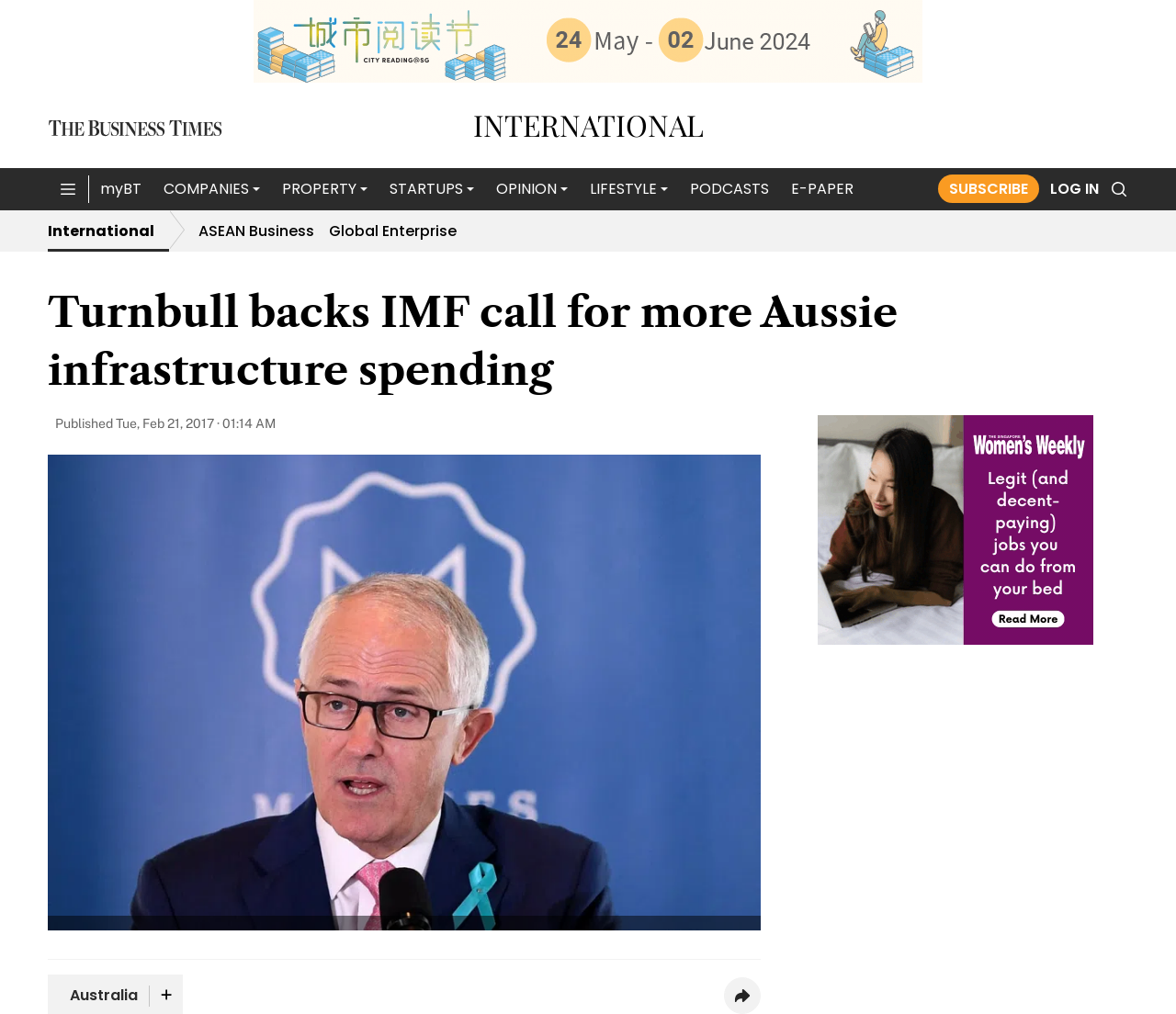Specify the bounding box coordinates of the element's area that should be clicked to execute the given instruction: "Subscribe to the newsletter". The coordinates should be four float numbers between 0 and 1, i.e., [left, top, right, bottom].

[0.798, 0.173, 0.884, 0.201]